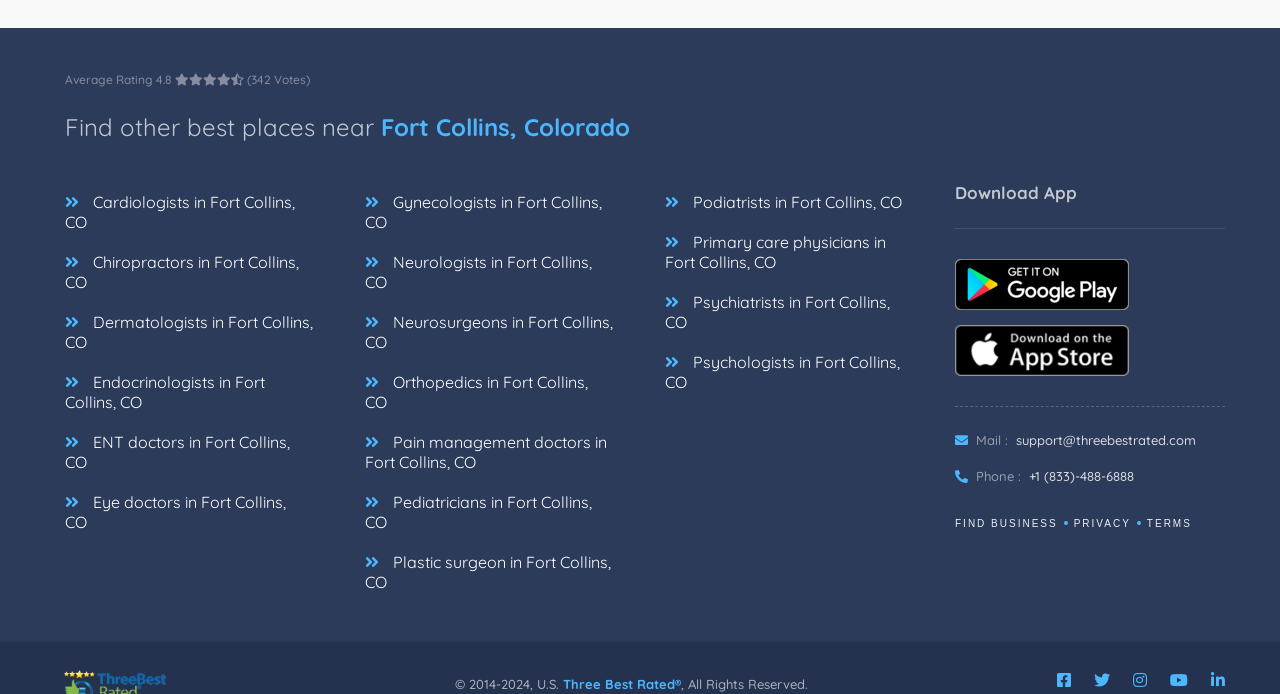Please mark the bounding box coordinates of the area that should be clicked to carry out the instruction: "Download the app".

[0.746, 0.262, 0.957, 0.33]